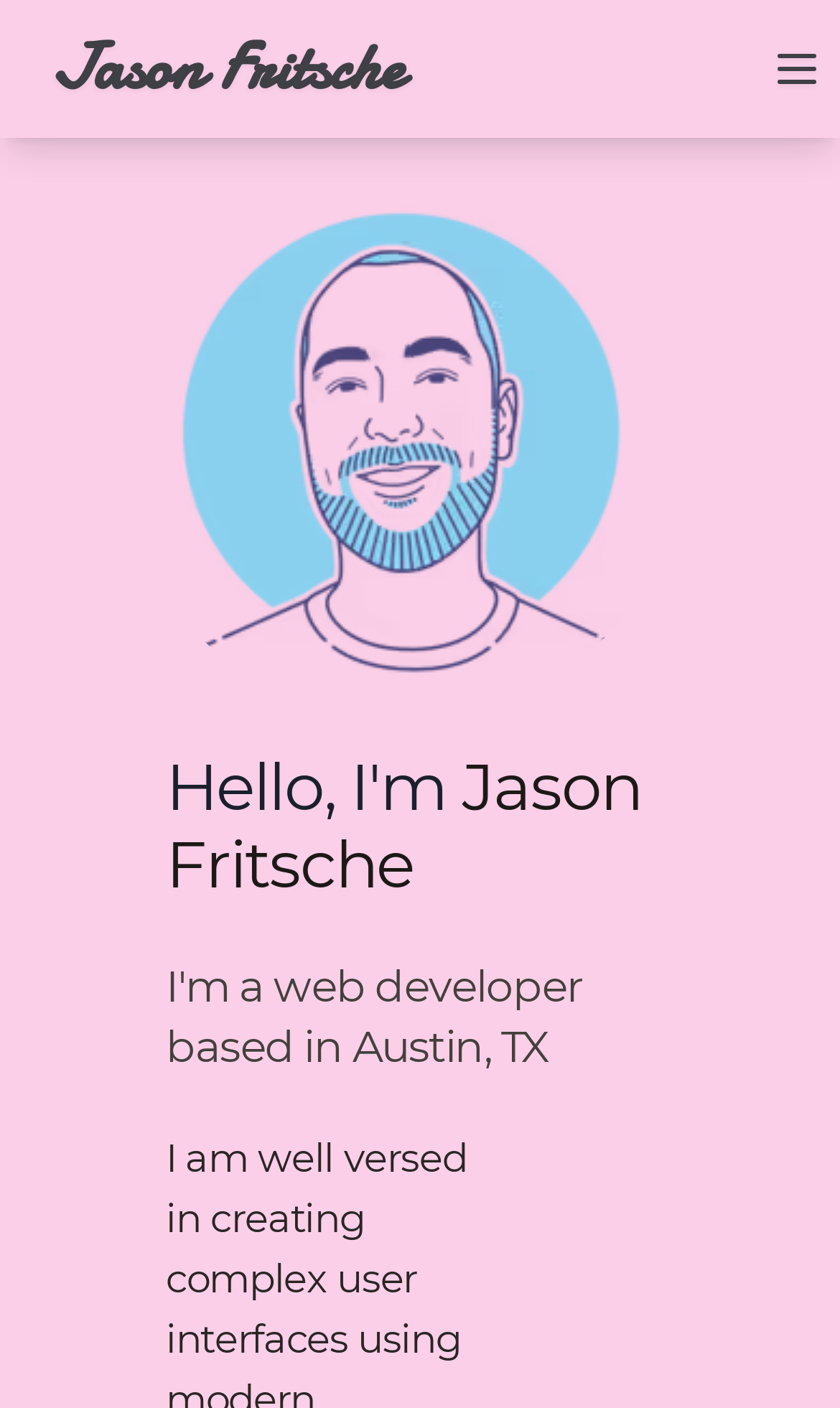Please provide a brief answer to the question using only one word or phrase: 
What is the purpose of the button at the top right corner?

To expand or collapse